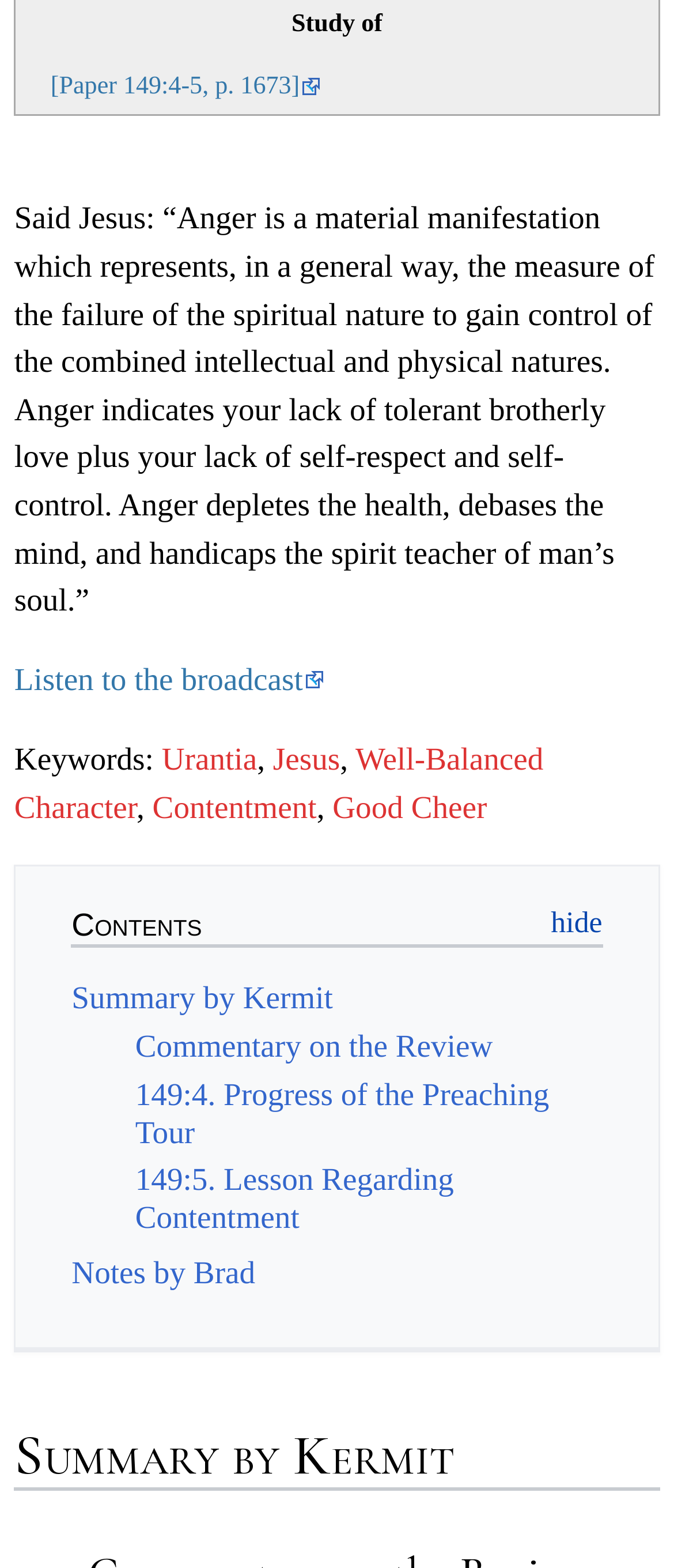What is the name of the book or publication mentioned?
Look at the image and answer with only one word or phrase.

Urantia